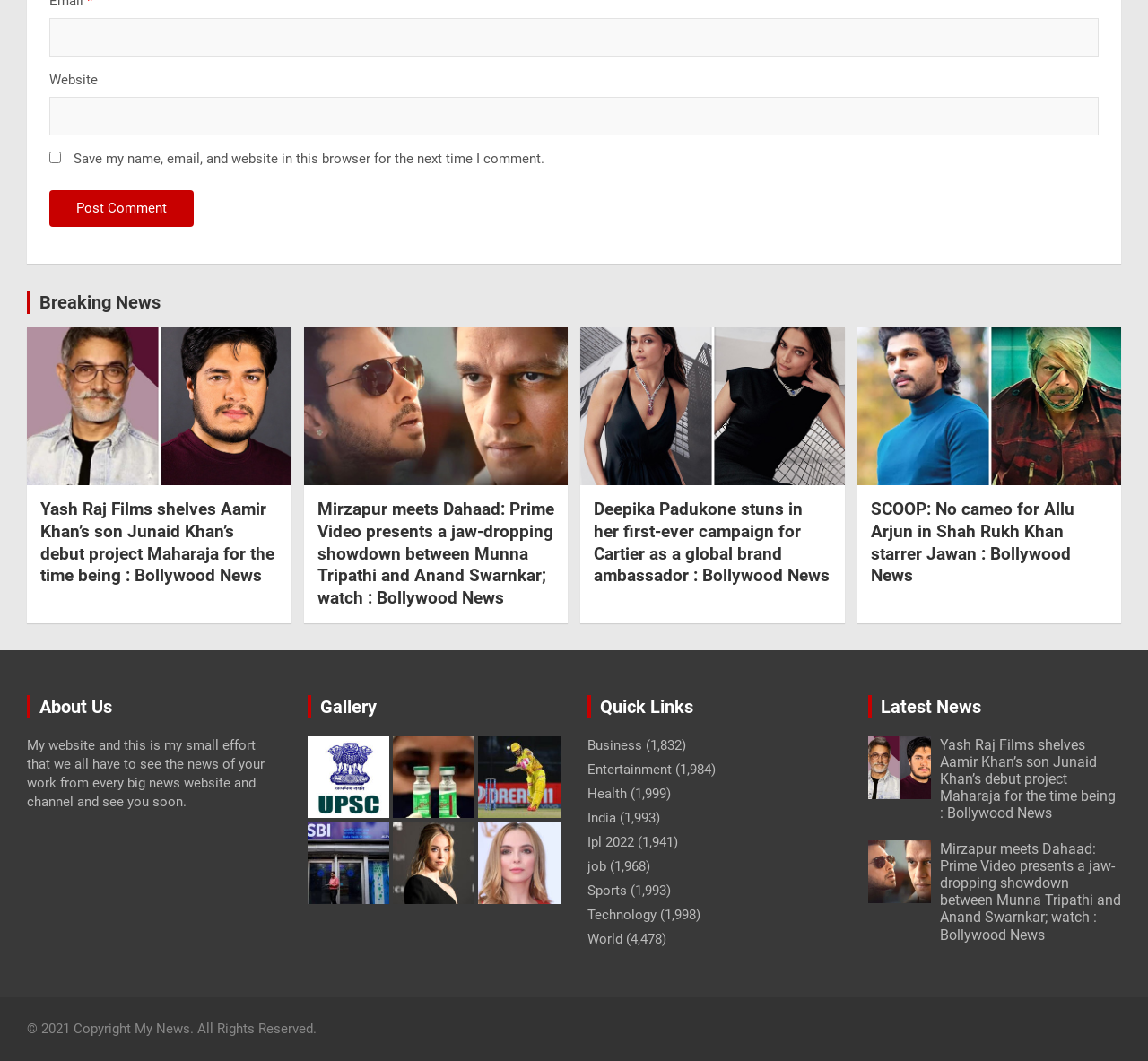Identify the bounding box coordinates of the section to be clicked to complete the task described by the following instruction: "Click on Business news". The coordinates should be four float numbers between 0 and 1, formatted as [left, top, right, bottom].

[0.512, 0.695, 0.559, 0.71]